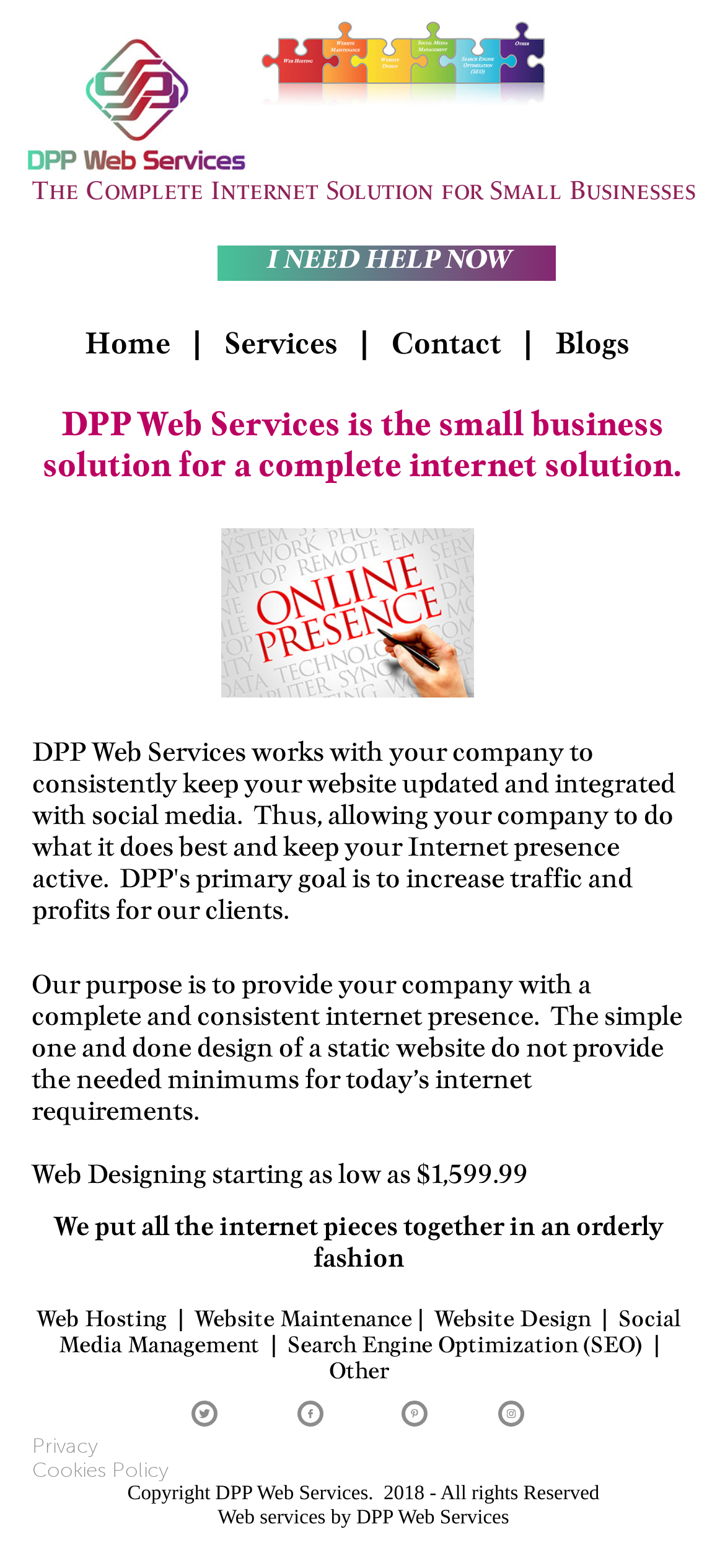Please determine the bounding box coordinates of the element to click on in order to accomplish the following task: "Go to 'Services'". Ensure the coordinates are four float numbers ranging from 0 to 1, i.e., [left, top, right, bottom].

[0.309, 0.207, 0.465, 0.232]